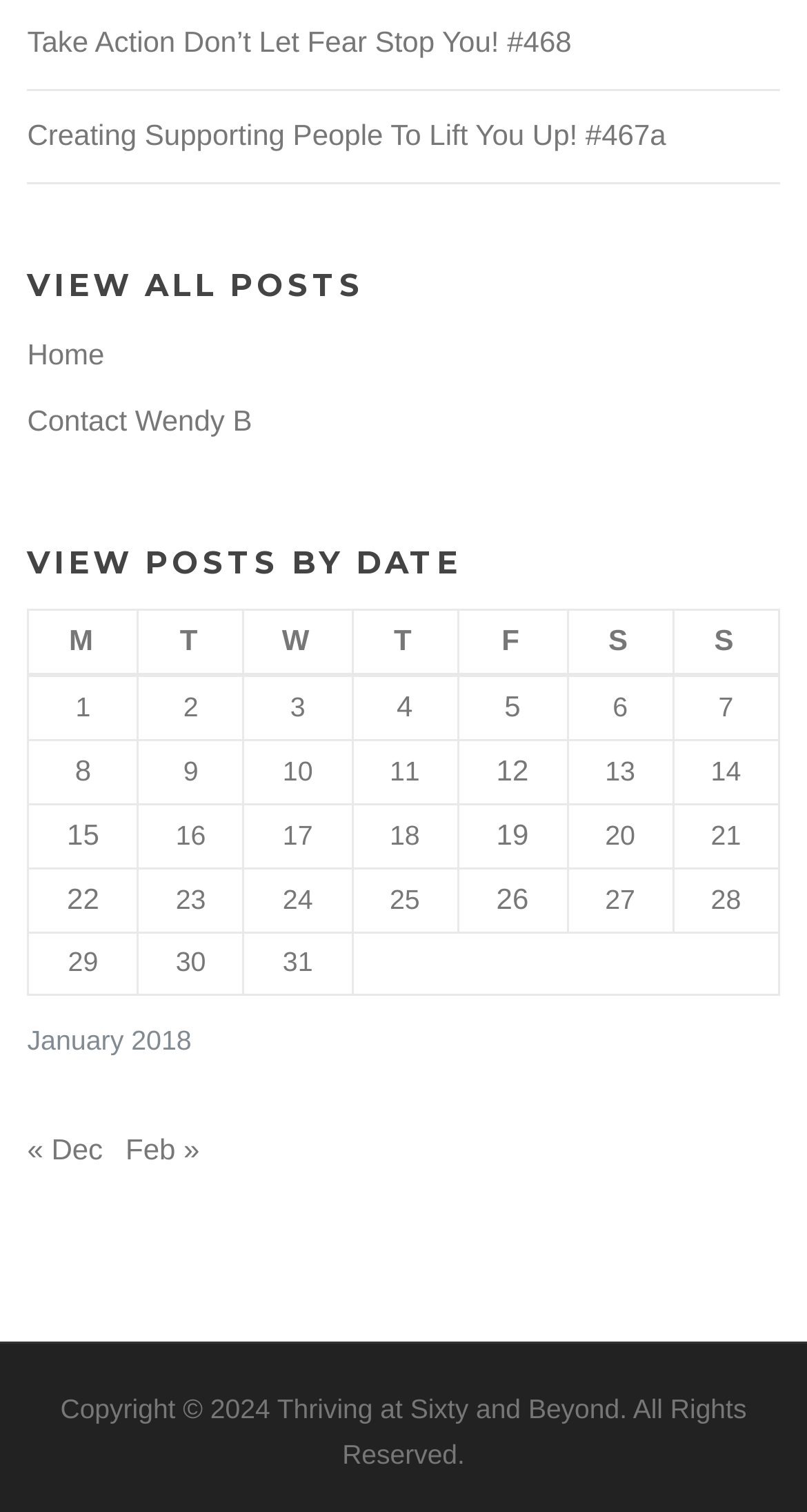Can you look at the image and give a comprehensive answer to the question:
How many links are there in the navigation section?

I counted the number of links in the navigation section, which is located at the bottom of the webpage. There are two links: '« Dec' and 'Feb »'.